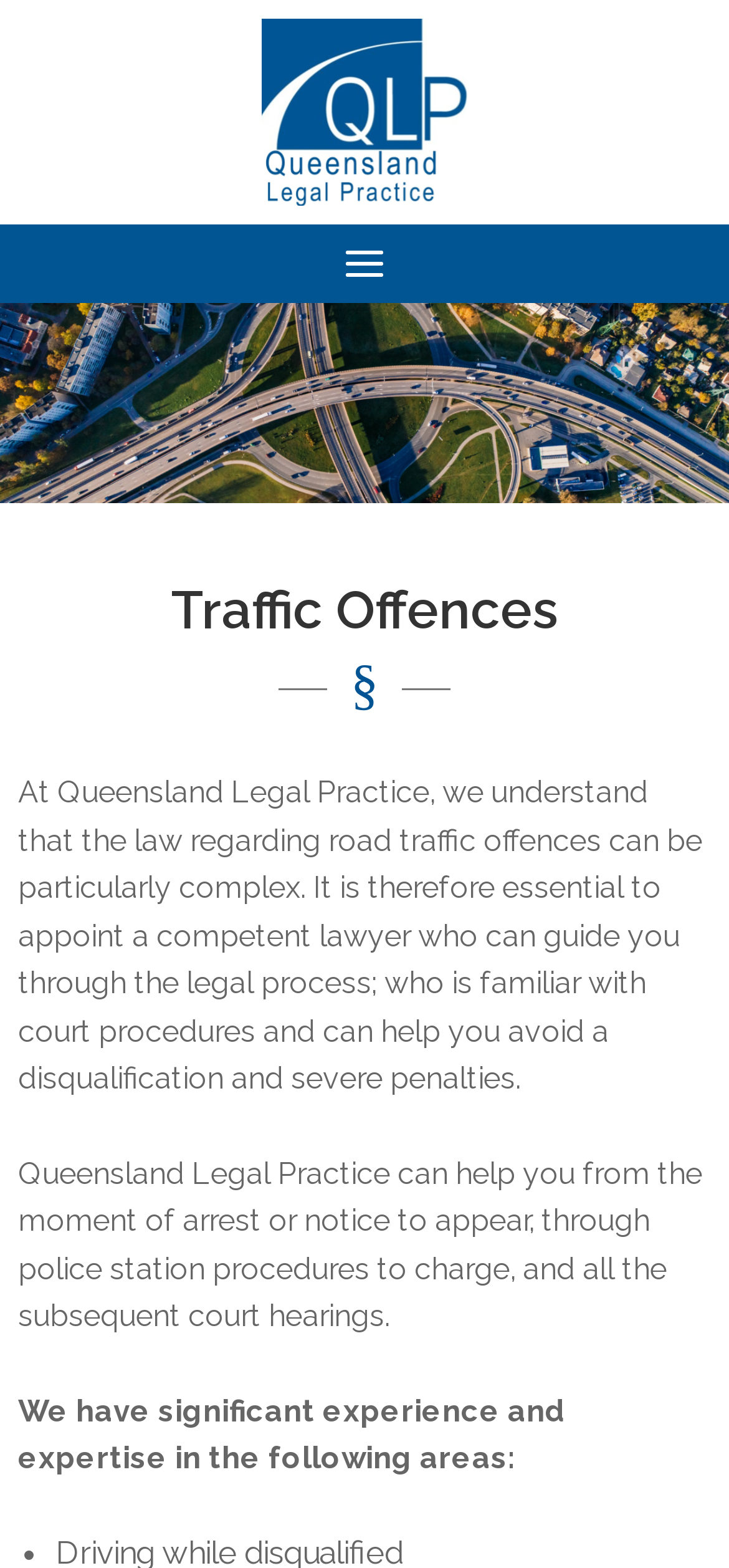Please provide a one-word or short phrase answer to the question:
What is the scope of Queensland Legal Practice's services?

From arrest to court hearings